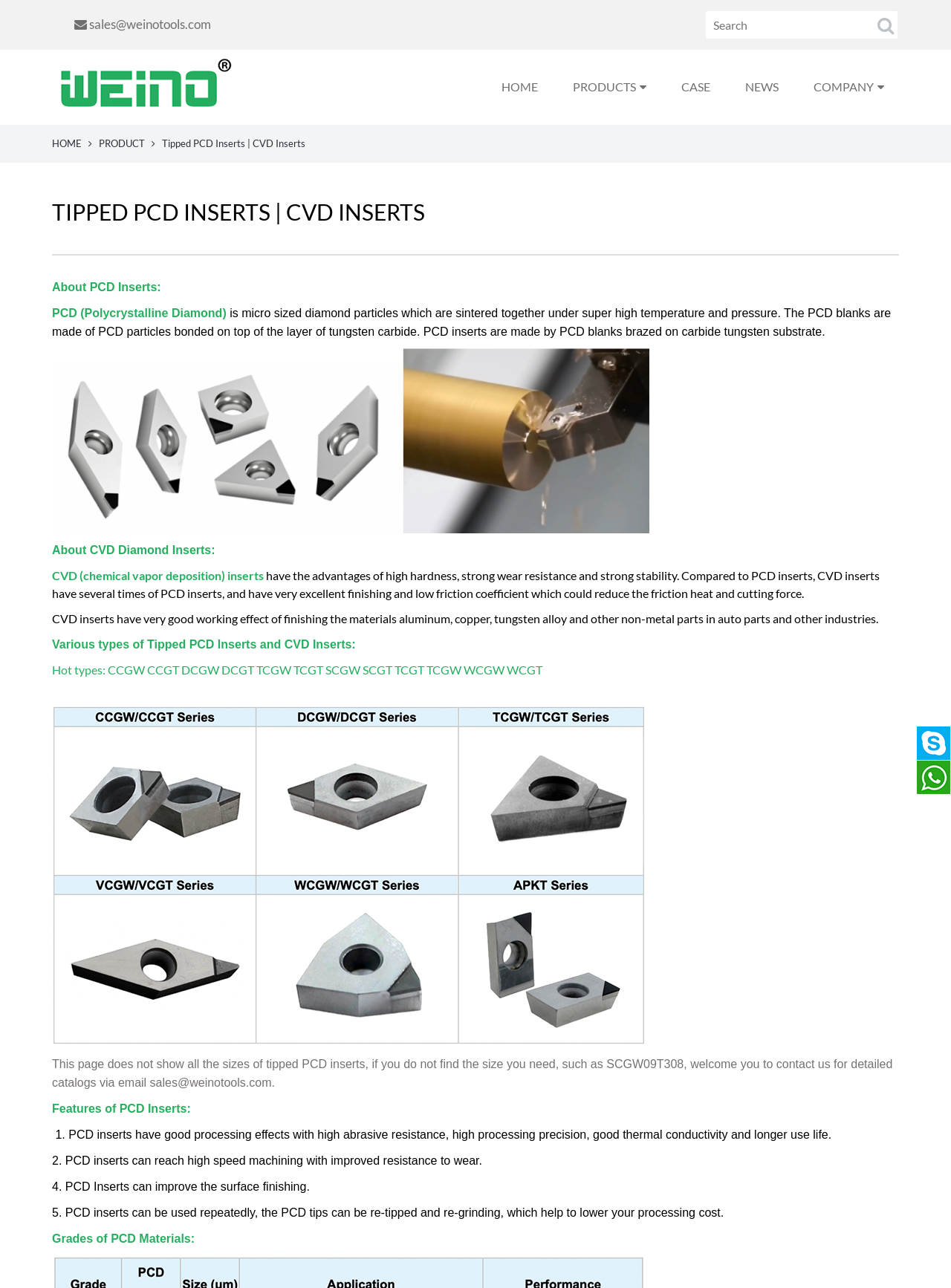Find the bounding box coordinates for the element described here: "COMPANY".

[0.846, 0.039, 0.957, 0.097]